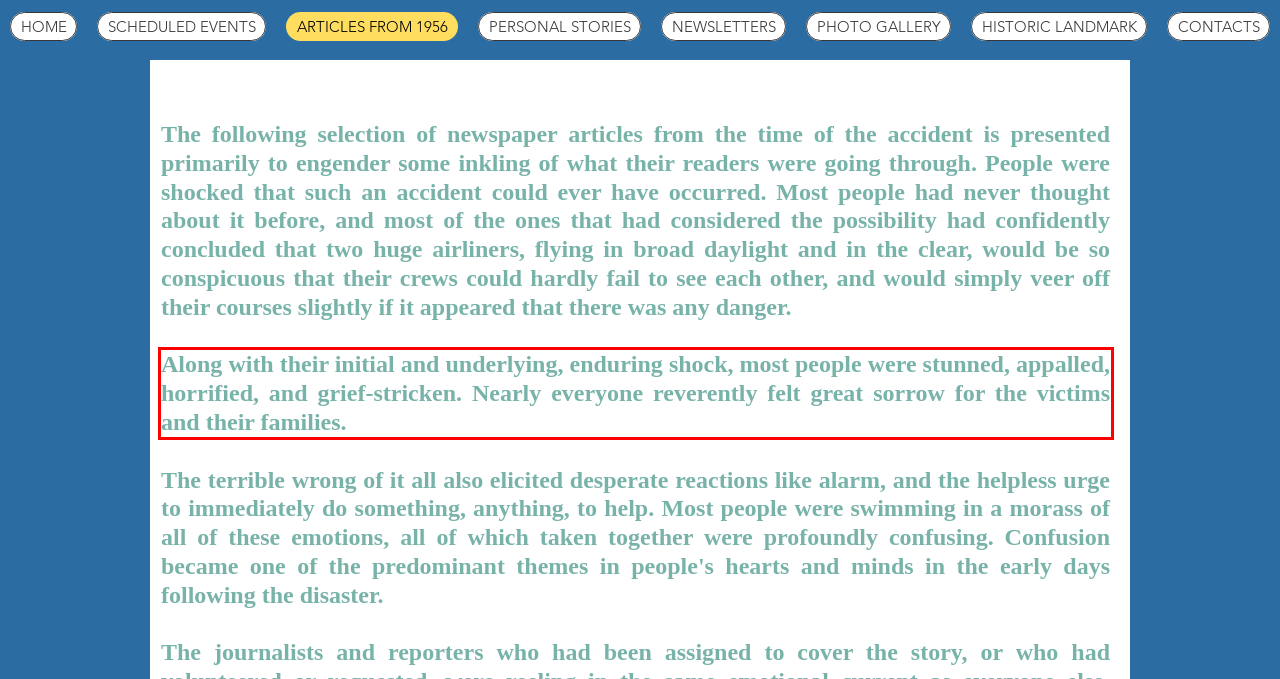Examine the webpage screenshot, find the red bounding box, and extract the text content within this marked area.

Along with their initial and underlying, enduring shock, most people were stunned, appalled, horrified, and grief-stricken. Nearly everyone reverently felt great sorrow for the victims and their families.